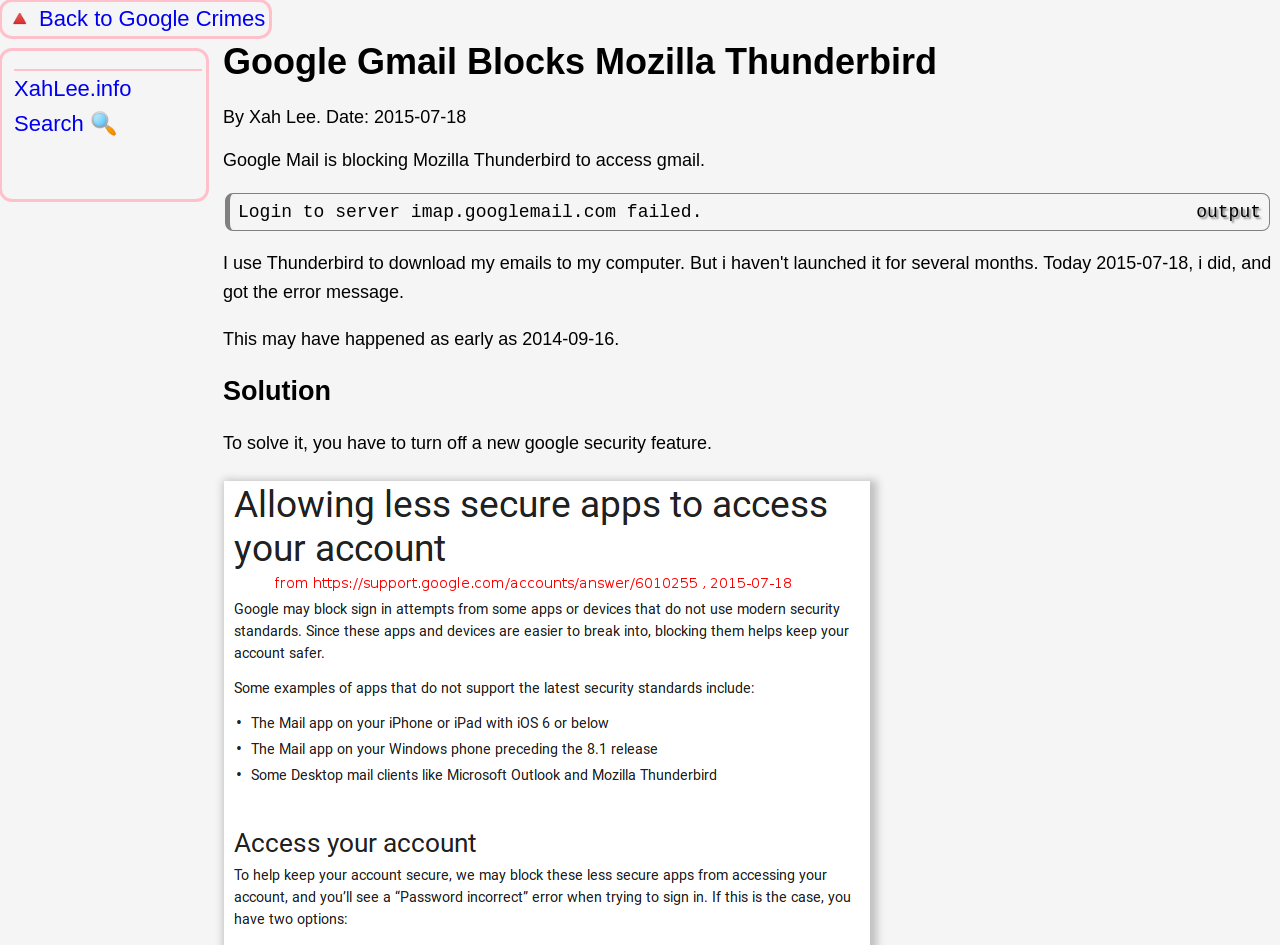Utilize the details in the image to thoroughly answer the following question: What is blocking Mozilla Thunderbird?

The webpage states that 'Google Mail is blocking Mozilla Thunderbird to access gmail.' This information is obtained from the StaticText element with the text 'Google Mail is blocking Mozilla Thunderbird to access gmail.'